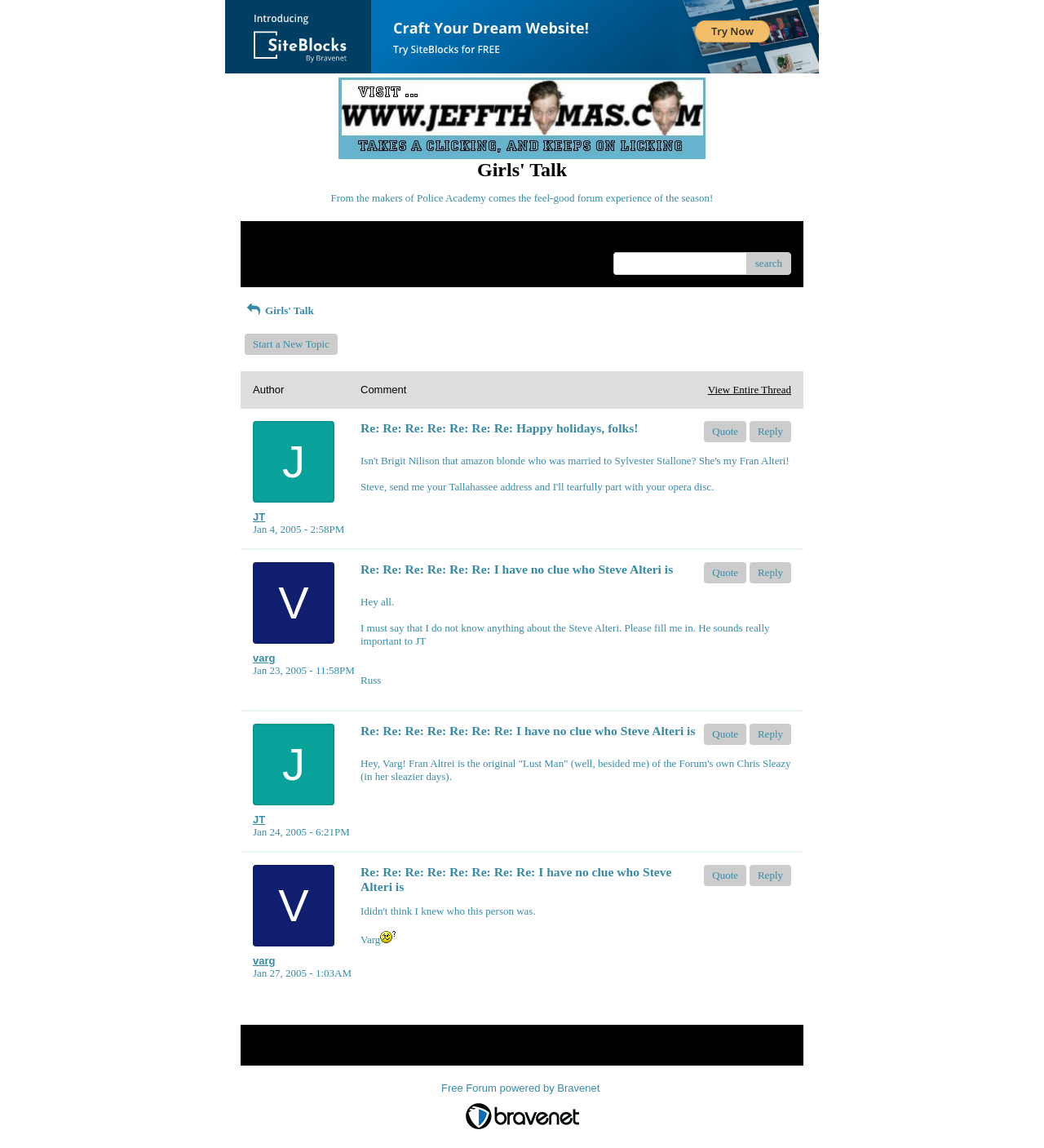Provide a brief response to the question using a single word or phrase: 
How many replies are in the conversation?

At least 4